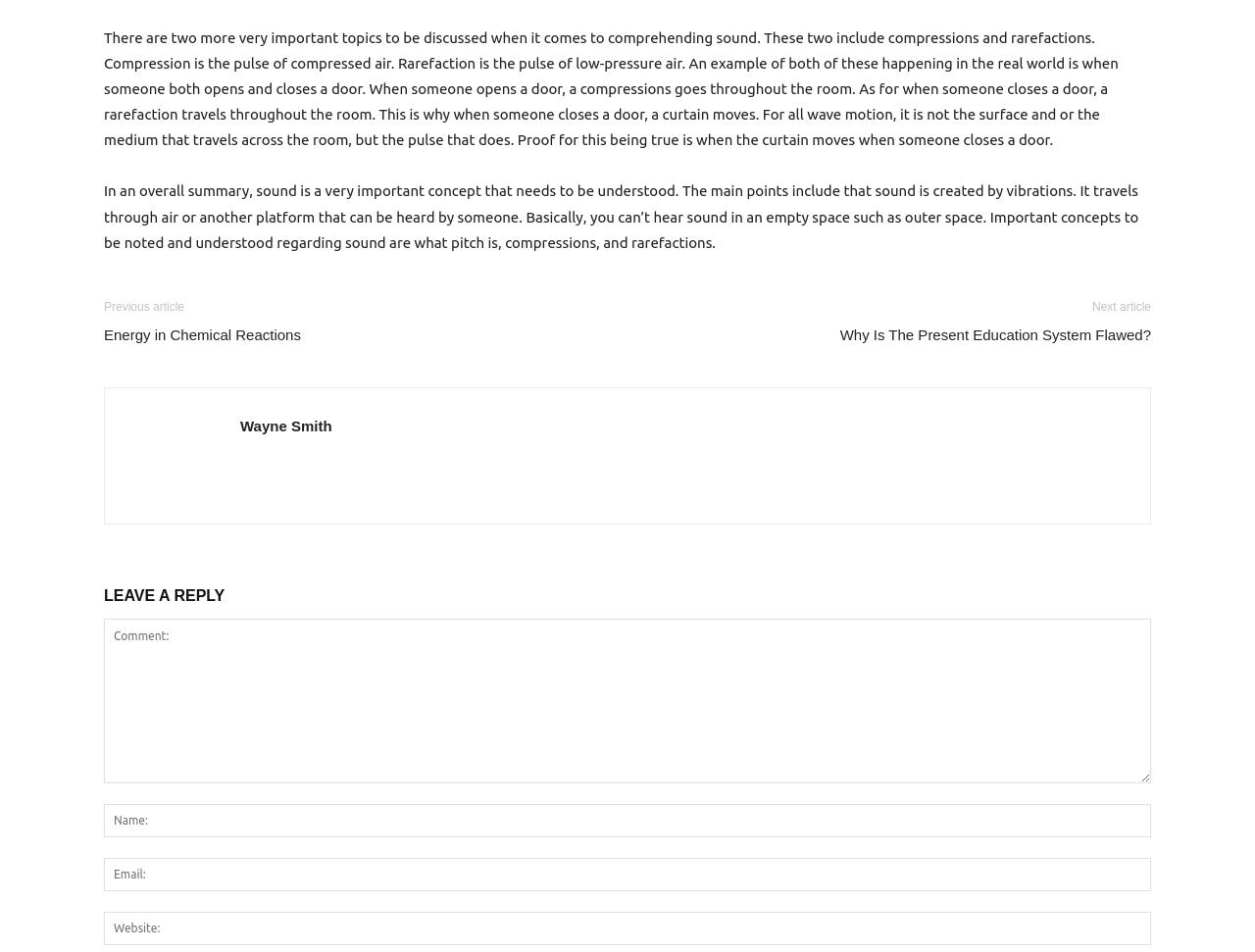Using the element description Energy in Chemical Reactions, predict the bounding box coordinates for the UI element. Provide the coordinates in (top-left x, top-left y, bottom-right x, bottom-right y) format with values ranging from 0 to 1.

[0.083, 0.341, 0.24, 0.362]